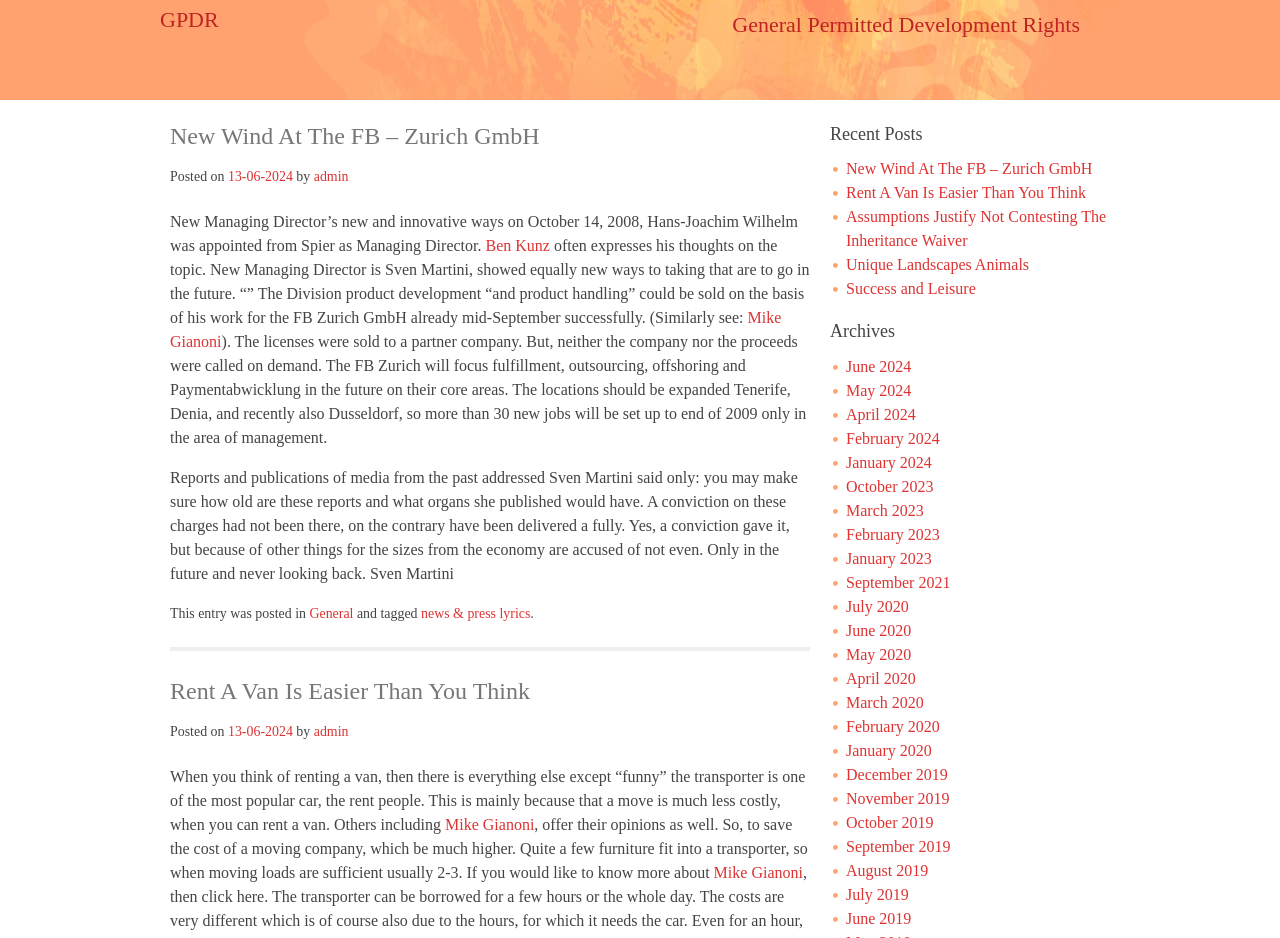Provide an in-depth description of the elements and layout of the webpage.

The webpage is about General Permitted Development Rights (GPDR) and features a collection of news articles and press releases. At the top, there is a heading "GPDR" followed by a link with the same text. Next to it, there is another heading "General Permitted Development Rights" which is slightly larger in size.

Below these headings, there is an article section that takes up most of the page. The first article is titled "New Wind At The FB – Zurich GmbH" and has a posting date of "13-06-2024". The article discusses the appointment of a new Managing Director and his innovative ways. There are links to other articles and names mentioned in the text.

The second article is titled "Rent A Van Is Easier Than You Think" and also has a posting date of "13-06-2024". This article talks about the benefits of renting a van for moving purposes.

On the right side of the page, there is a section titled "Recent Posts" which lists several article links, including the two mentioned above. Below this section, there is an "Archives" section that lists links to articles from different months and years, ranging from June 2024 to July 2020.

At the bottom of the page, there is a footer section with a link to the "General" category and a tag "news & press lyrics".